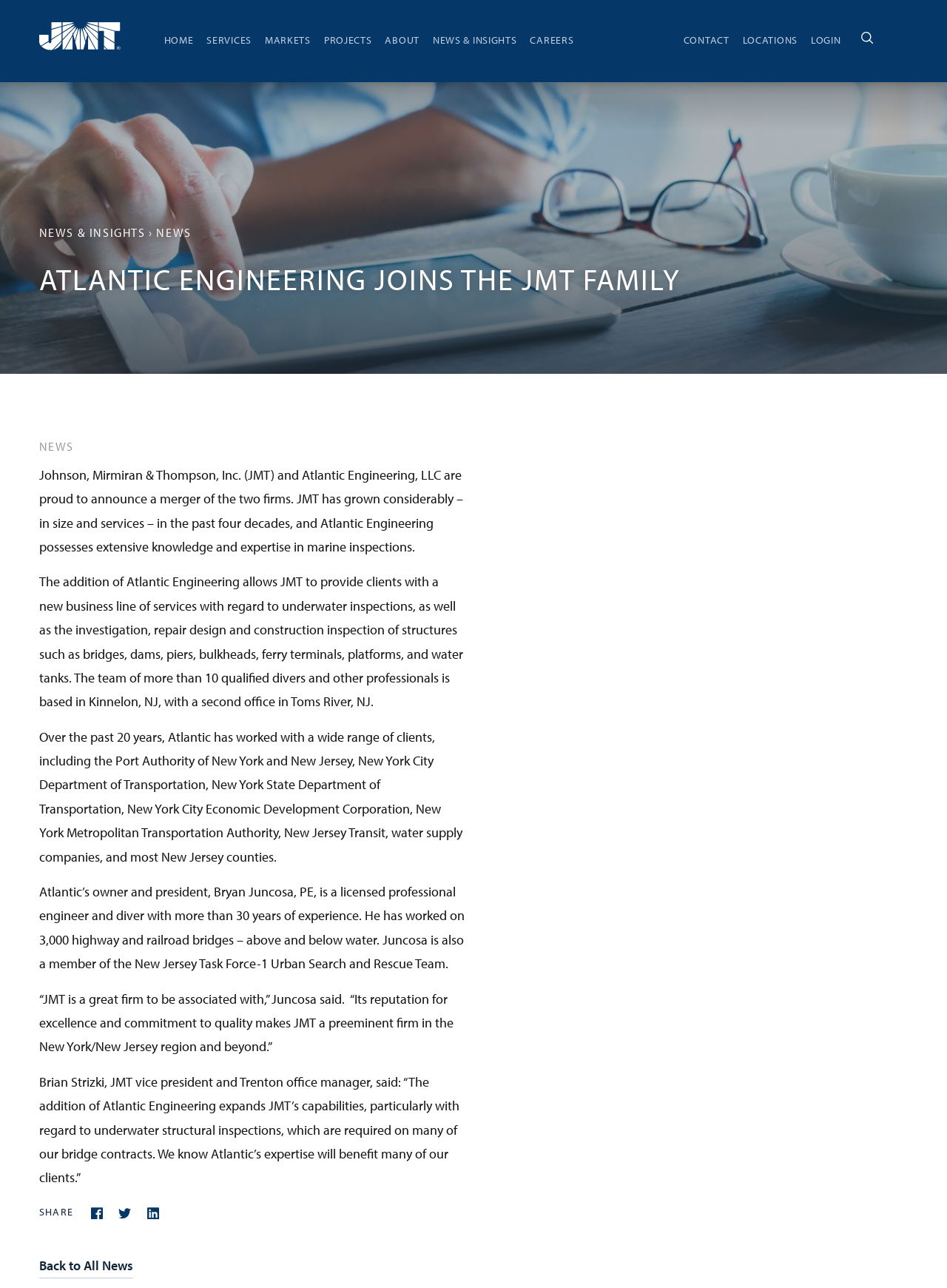Please examine the image and provide a detailed answer to the question: How many offices does Atlantic Engineering have?

According to the text, 'The team of more than 10 qualified divers and other professionals is based in Kinnelon, NJ, with a second office in Toms River, NJ.' Therefore, Atlantic Engineering has 2 offices.